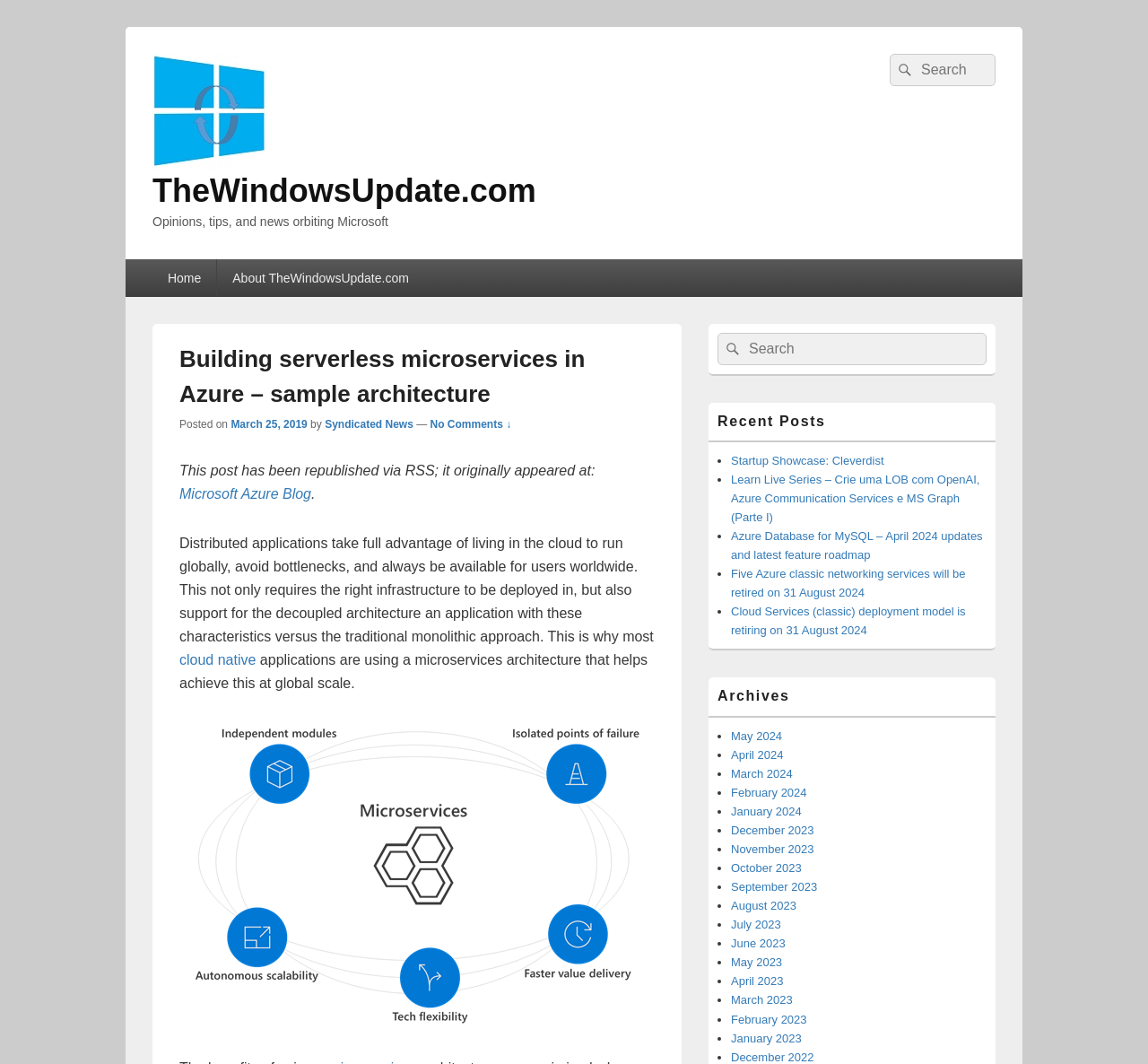Provide the bounding box coordinates for the area that should be clicked to complete the instruction: "Read the post about cloud native".

[0.156, 0.613, 0.223, 0.627]